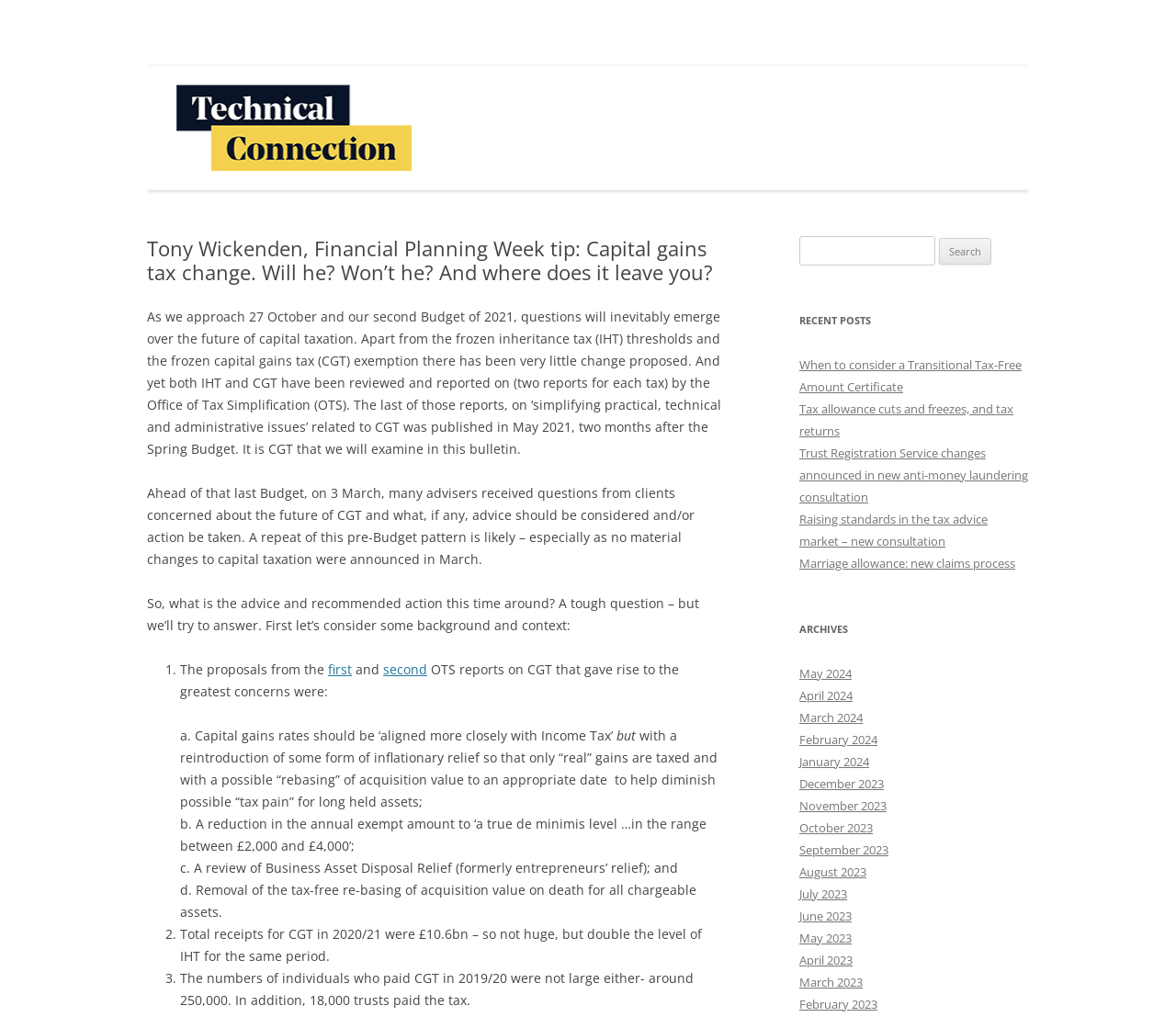Give a one-word or phrase response to the following question: How many individuals paid capital gains tax in 2019/20?

Around 250,000